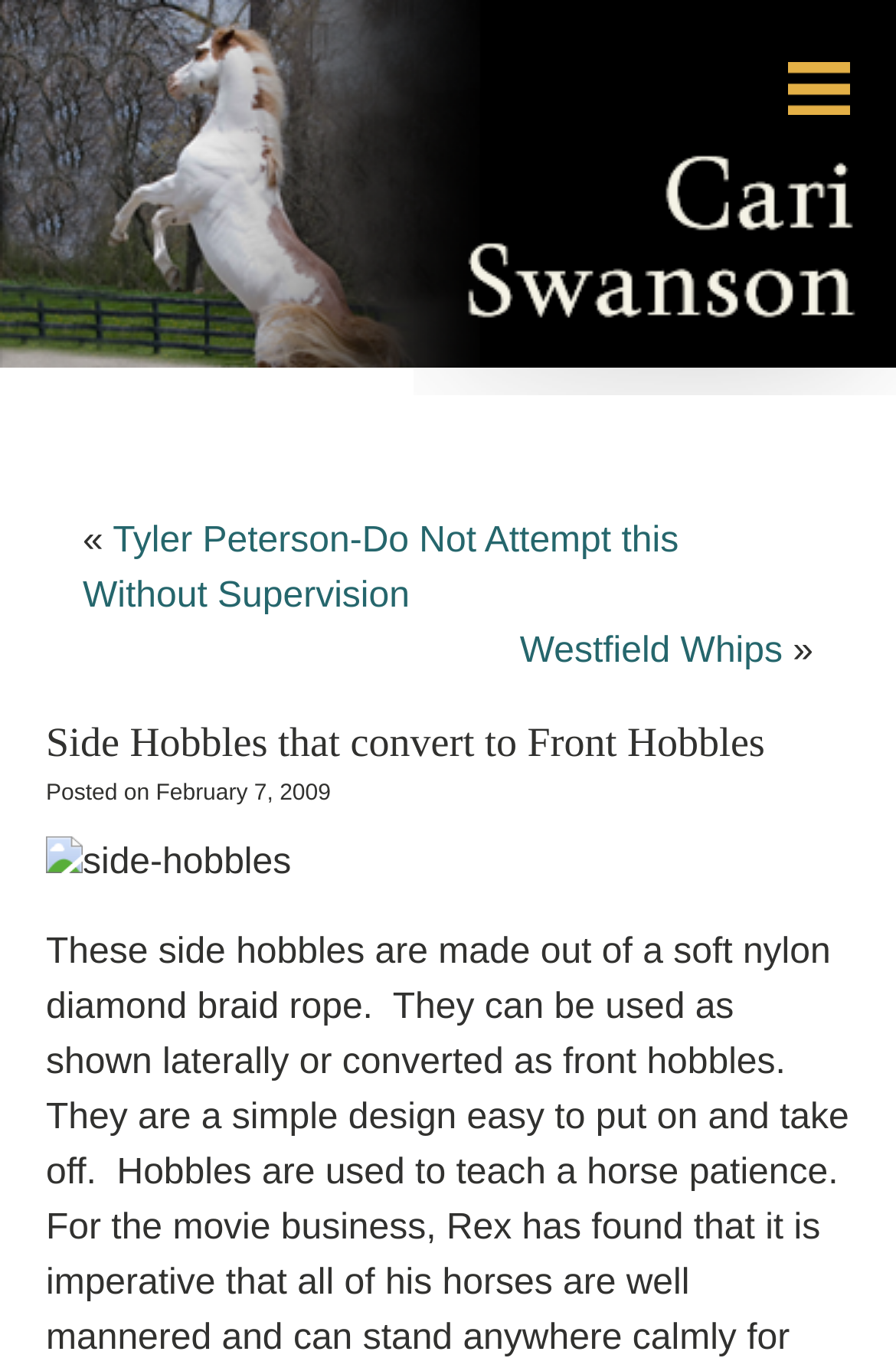Summarize the webpage in an elaborate manner.

The webpage is about side hobbles that can be converted to front hobbles. At the top right corner, there is a button with a single whitespace character. Below it, there is a link to "Cari Swanson". On the top left, there is a navigation menu with links to "Tyler Peterson-Do Not Attempt this Without Supervision", "Westfield Whips", and a "«" and "»" symbol on either side of the links.

The main content of the webpage starts with a heading that reads "Side Hobbles that convert to Front Hobbles". Below the heading, there is a text that indicates the post was made on February 7, 2009. Underneath the text, there is an image of side hobbles.